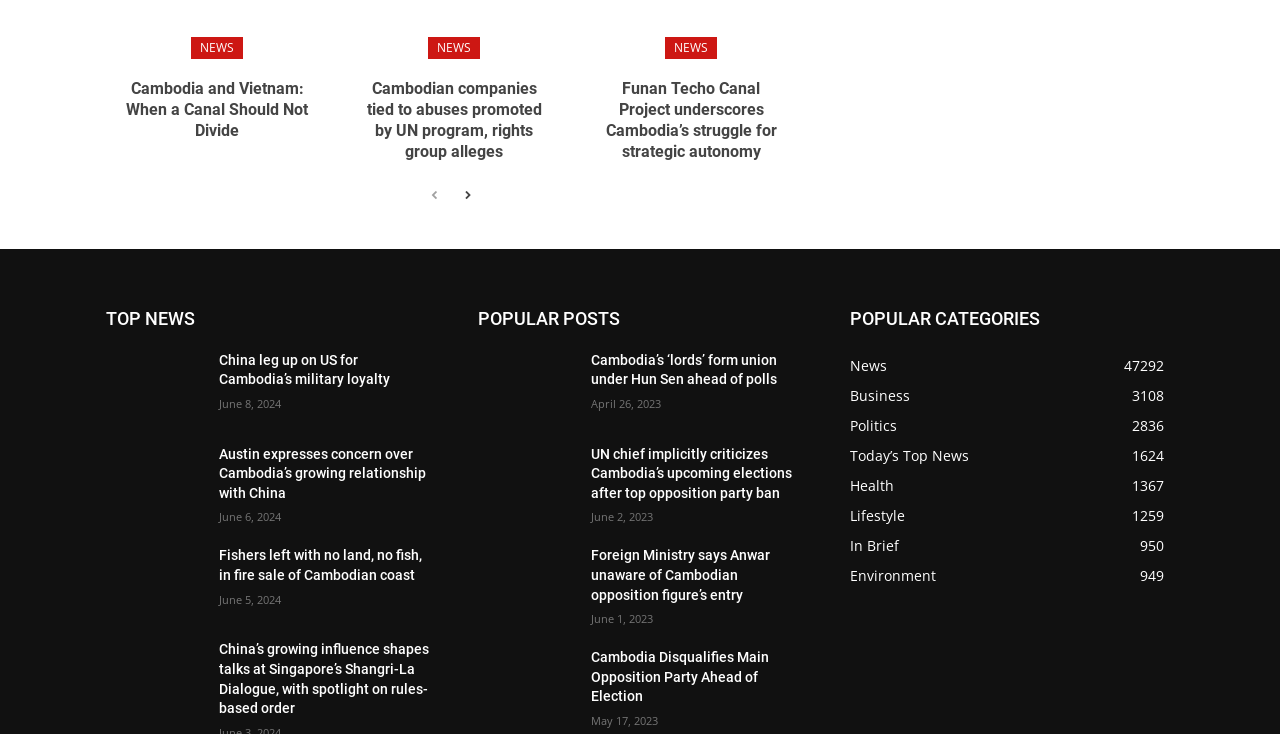Identify the bounding box coordinates of the area that should be clicked in order to complete the given instruction: "Read the article 'Cambodia and Vietnam: When a Canal Should Not Divide'". The bounding box coordinates should be four float numbers between 0 and 1, i.e., [left, top, right, bottom].

[0.098, 0.108, 0.241, 0.191]